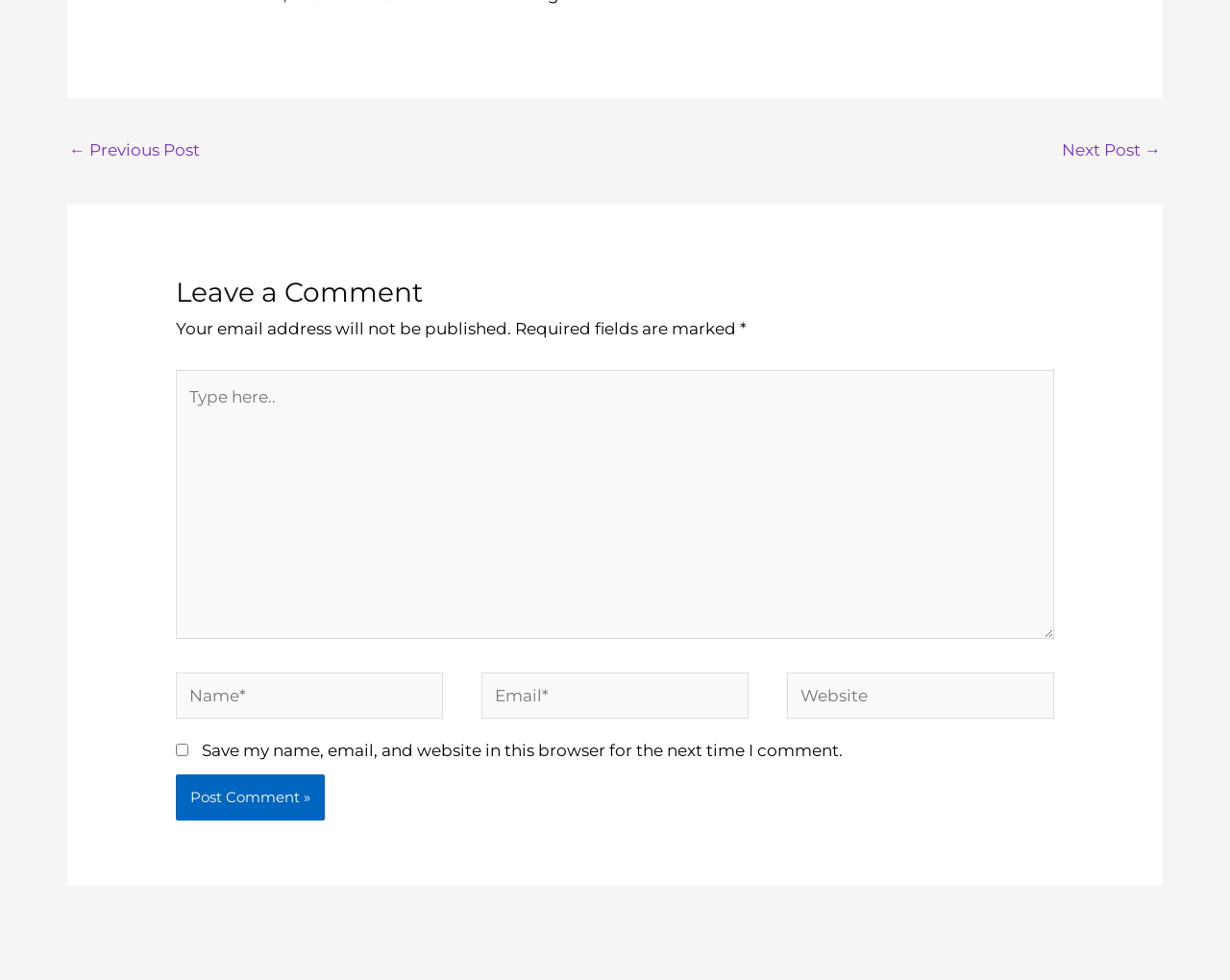Refer to the image and answer the question with as much detail as possible: What is the warning about email addresses?

The webpage displays a message 'Your email address will not be published.' This warning informs users that their email addresses will not be made publicly available when they submit a comment.